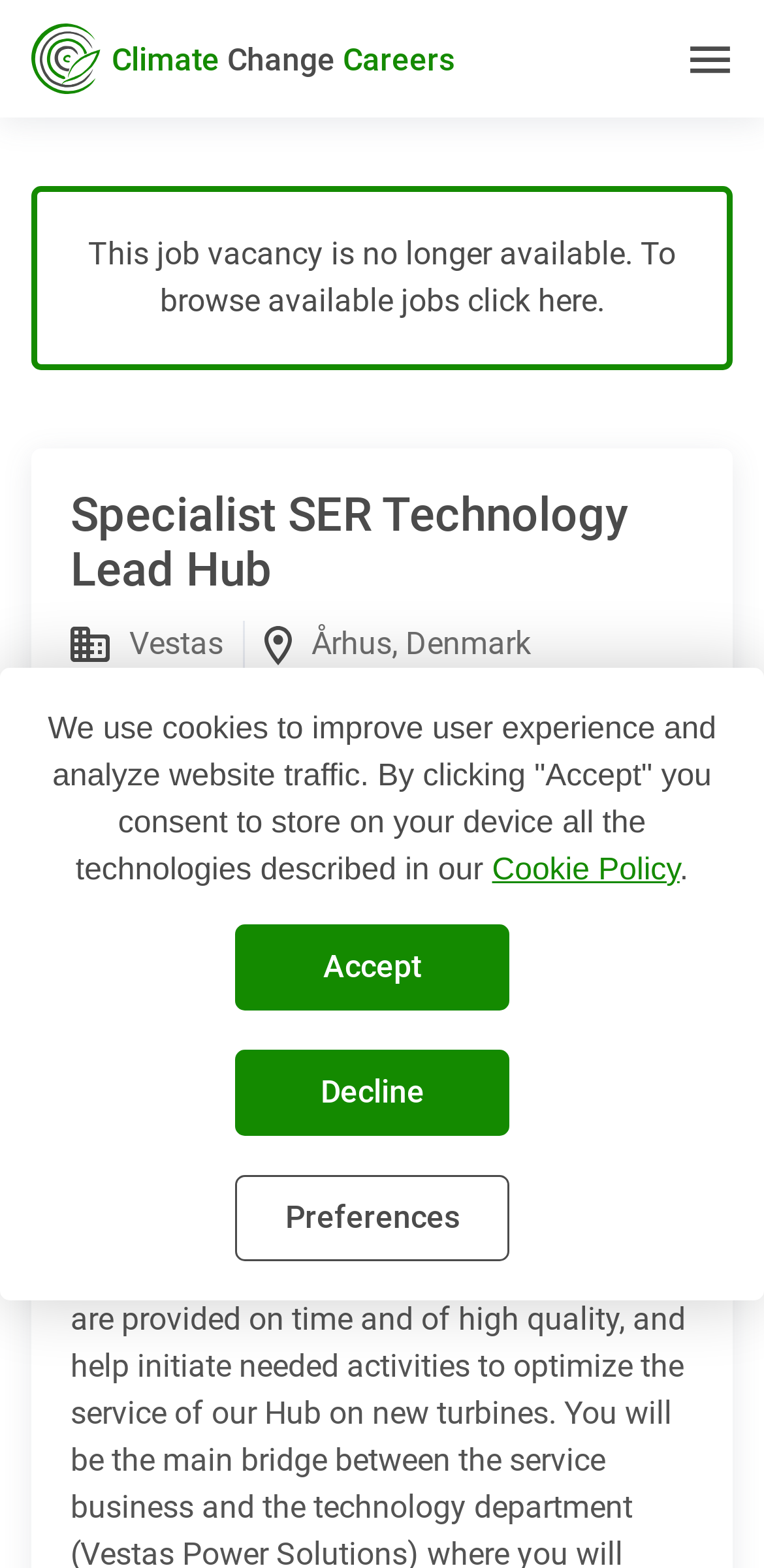Extract the bounding box coordinates for the described element: "Climate Change Careers". The coordinates should be represented as four float numbers between 0 and 1: [left, top, right, bottom].

[0.041, 0.015, 0.797, 0.06]